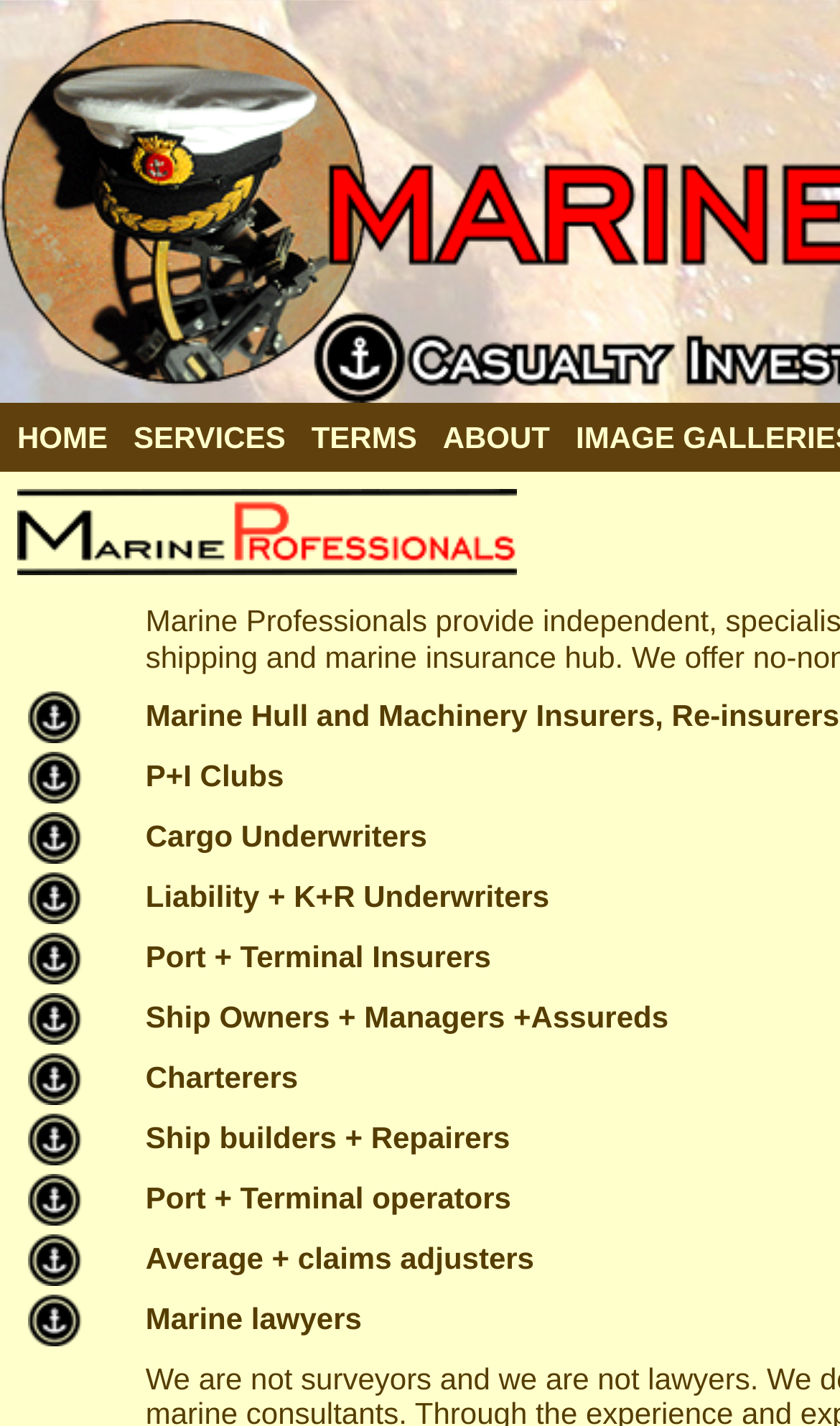How many navigation links are there?
We need a detailed and meticulous answer to the question.

I counted the number of links in the top navigation bar, which are 'HOME', 'SERVICES', 'TERMS', and 'ABOUT', totaling 4 links.